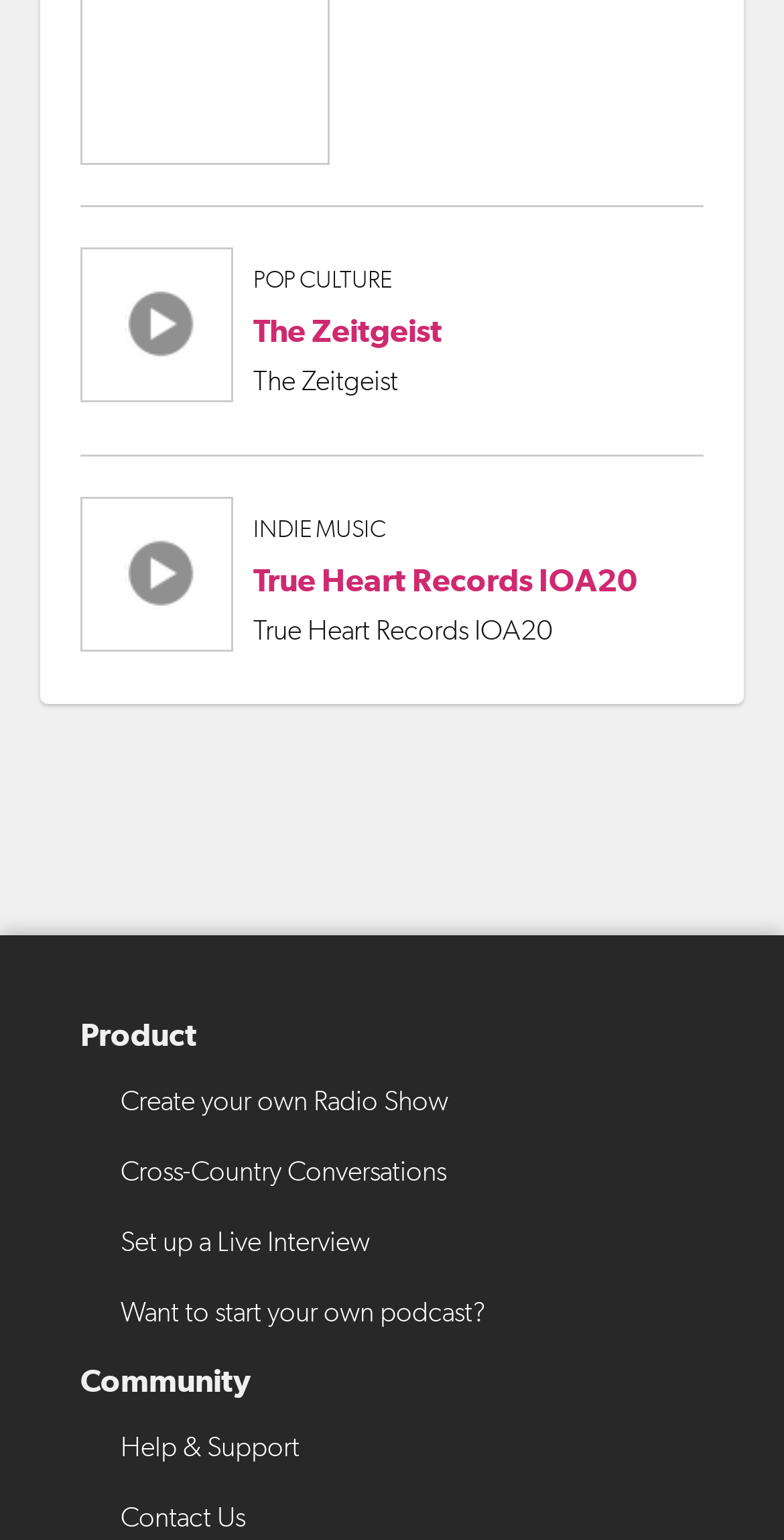How many links are under the 'Product' heading?
Look at the screenshot and provide an in-depth answer.

Under the 'Product' heading, I found four links with IDs 470, 471, 472, and 473, which suggests that there are four links under the 'Product' heading.